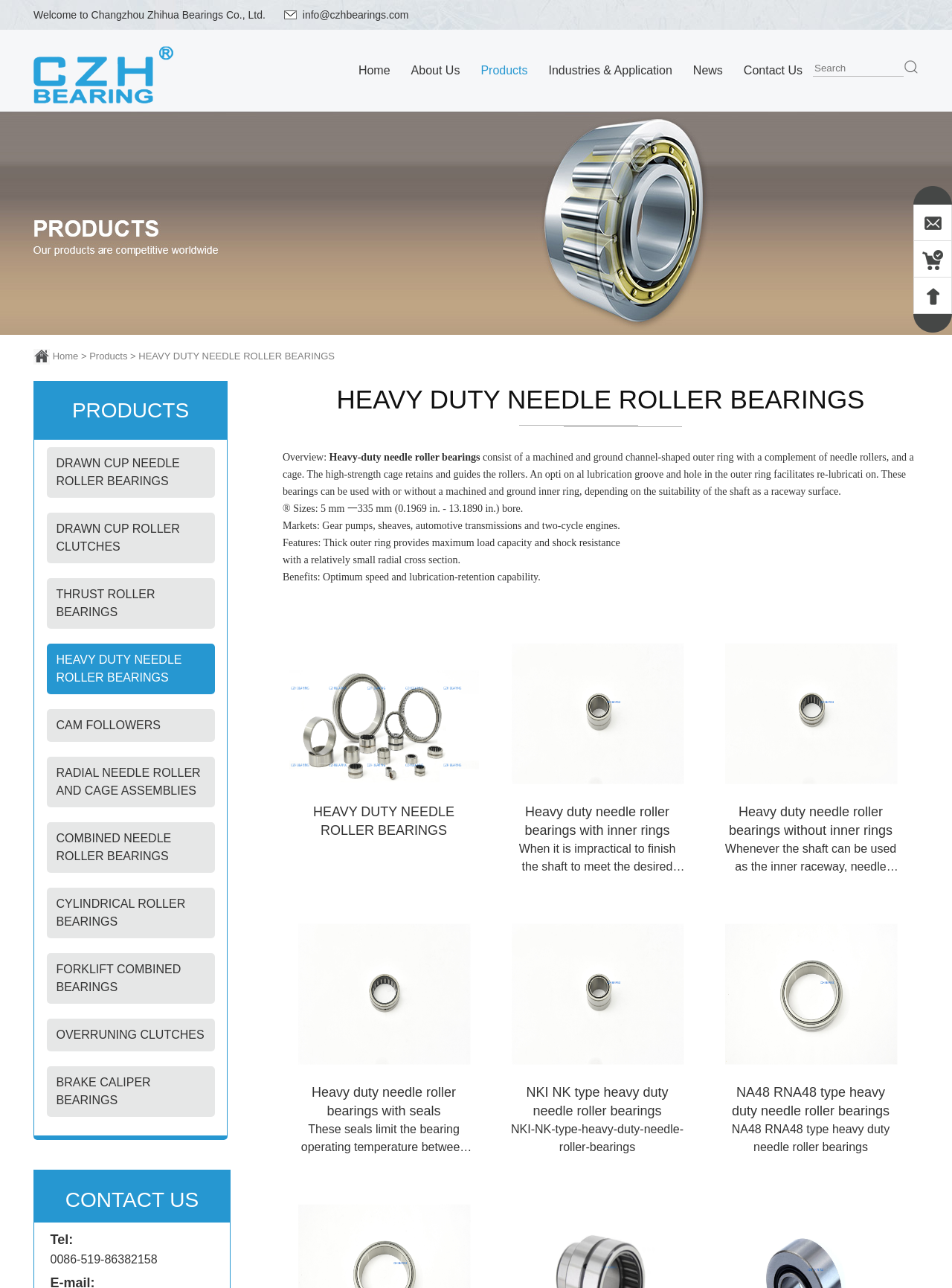Given the description of the UI element: "Home", predict the bounding box coordinates in the form of [left, top, right, bottom], with each value being a float between 0 and 1.

[0.376, 0.023, 0.41, 0.087]